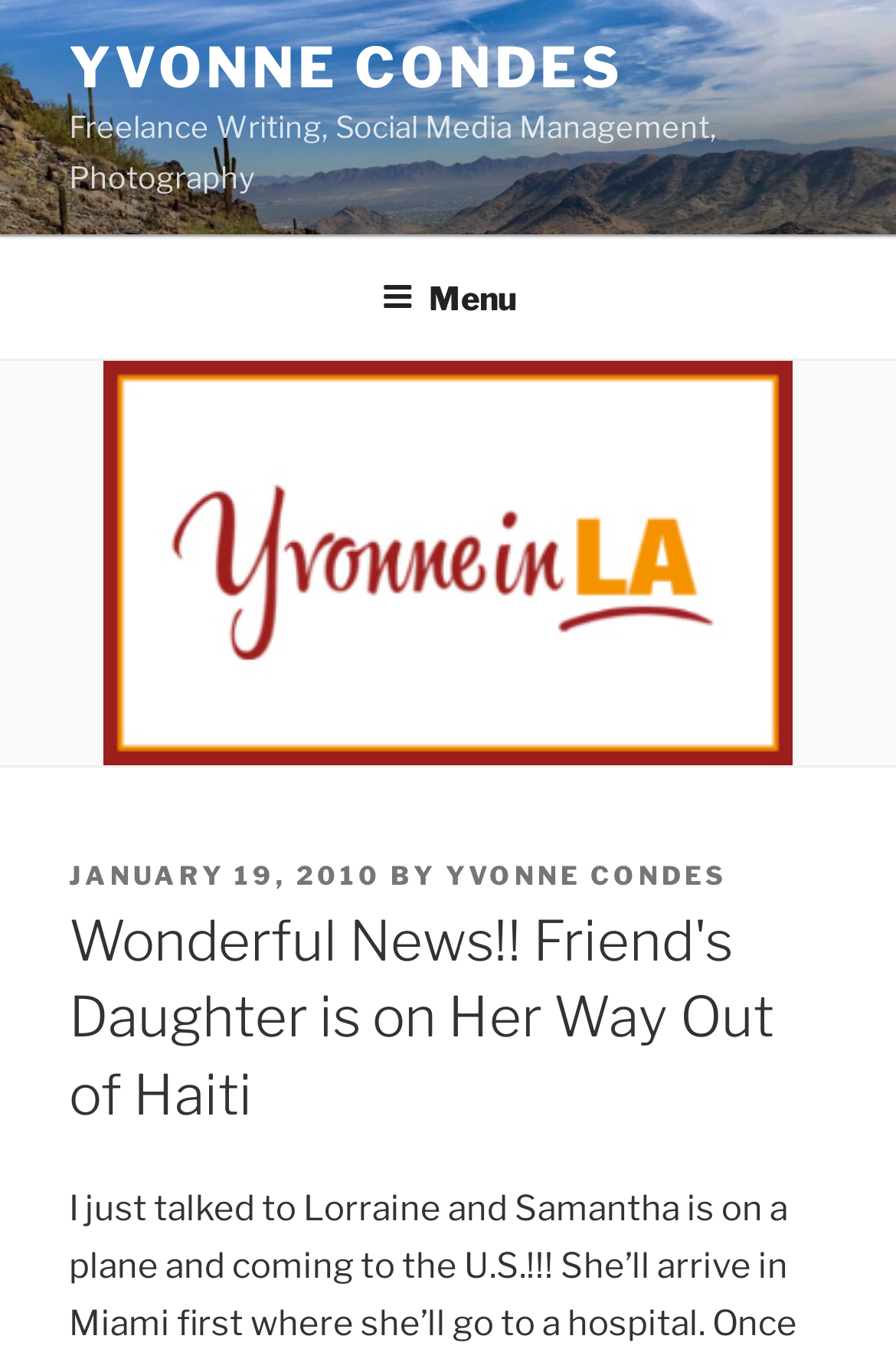Identify the headline of the webpage and generate its text content.

Wonderful News!! Friend's Daughter is on Her Way Out of Haiti